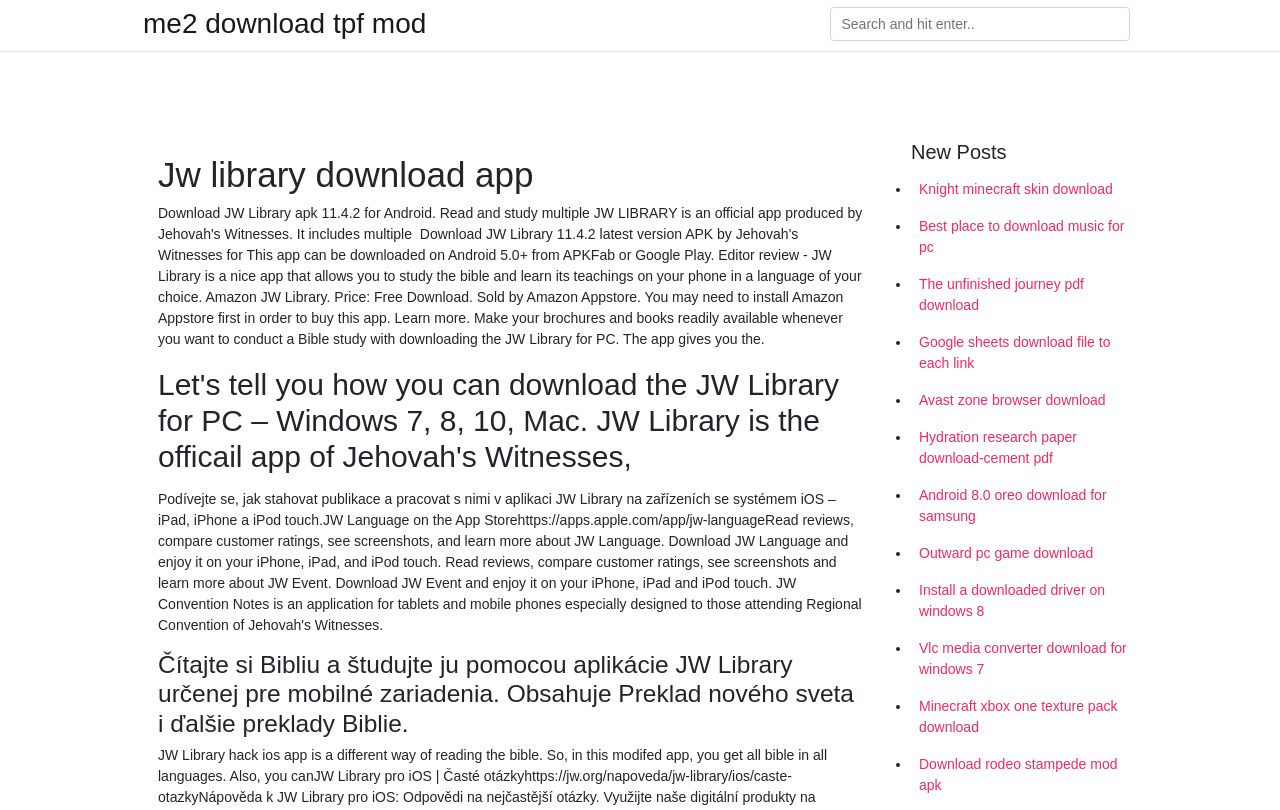What type of content is listed below the heading 'New Posts'?
Look at the image and respond with a one-word or short phrase answer.

Download links